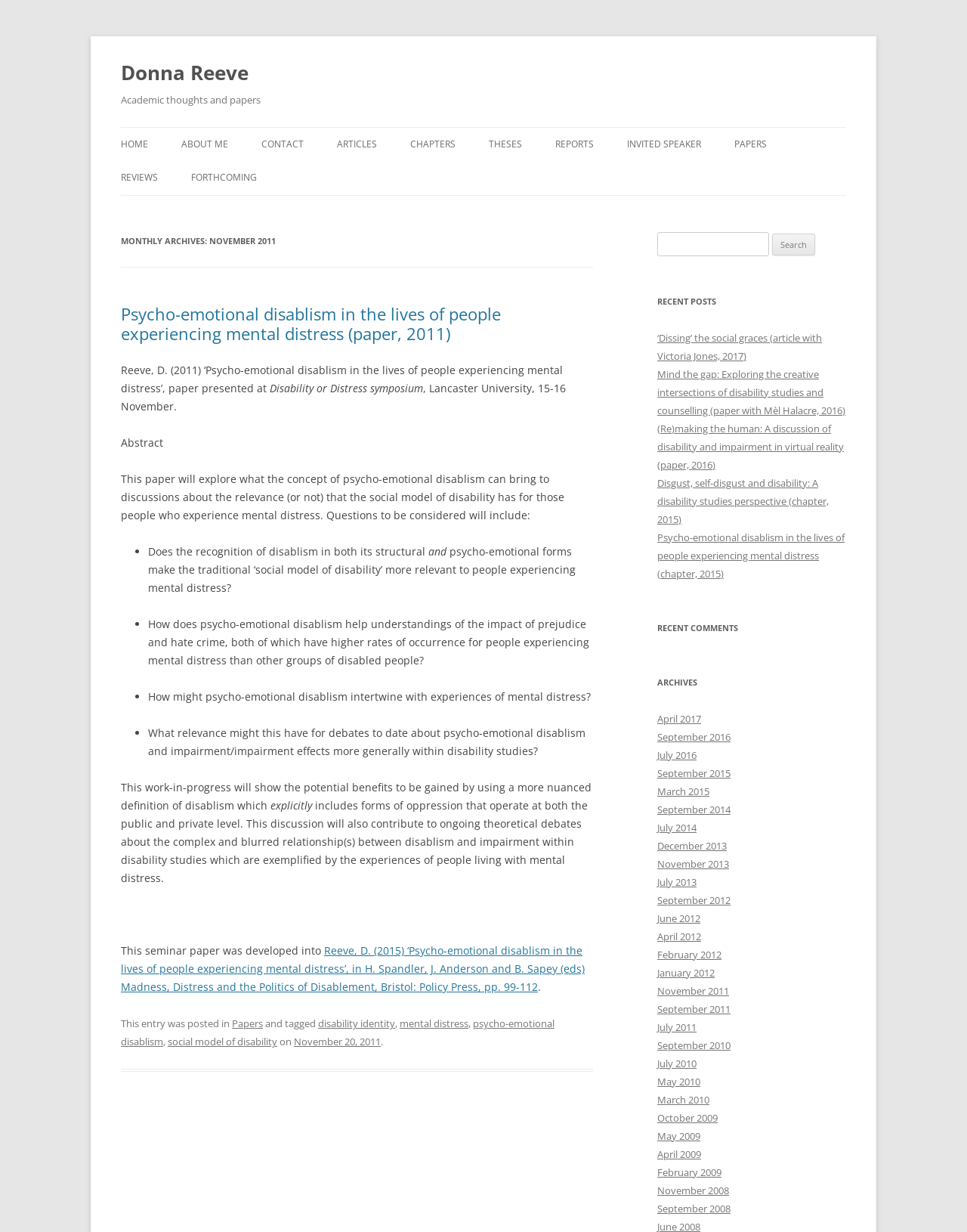Determine the bounding box coordinates of the section I need to click to execute the following instruction: "View recent posts". Provide the coordinates as four float numbers between 0 and 1, i.e., [left, top, right, bottom].

[0.68, 0.237, 0.875, 0.252]